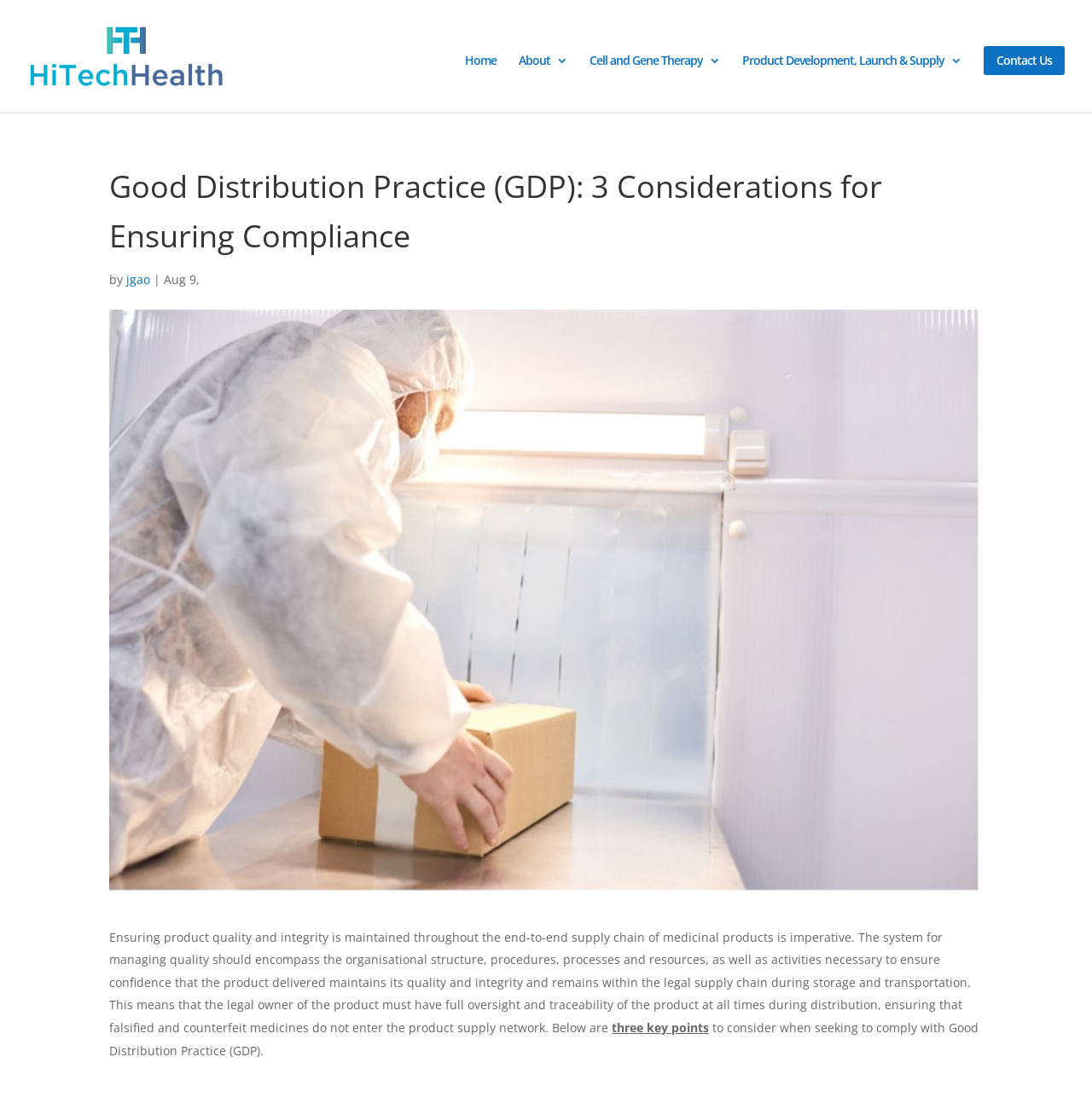Find the bounding box of the web element that fits this description: "About".

[0.475, 0.049, 0.52, 0.101]